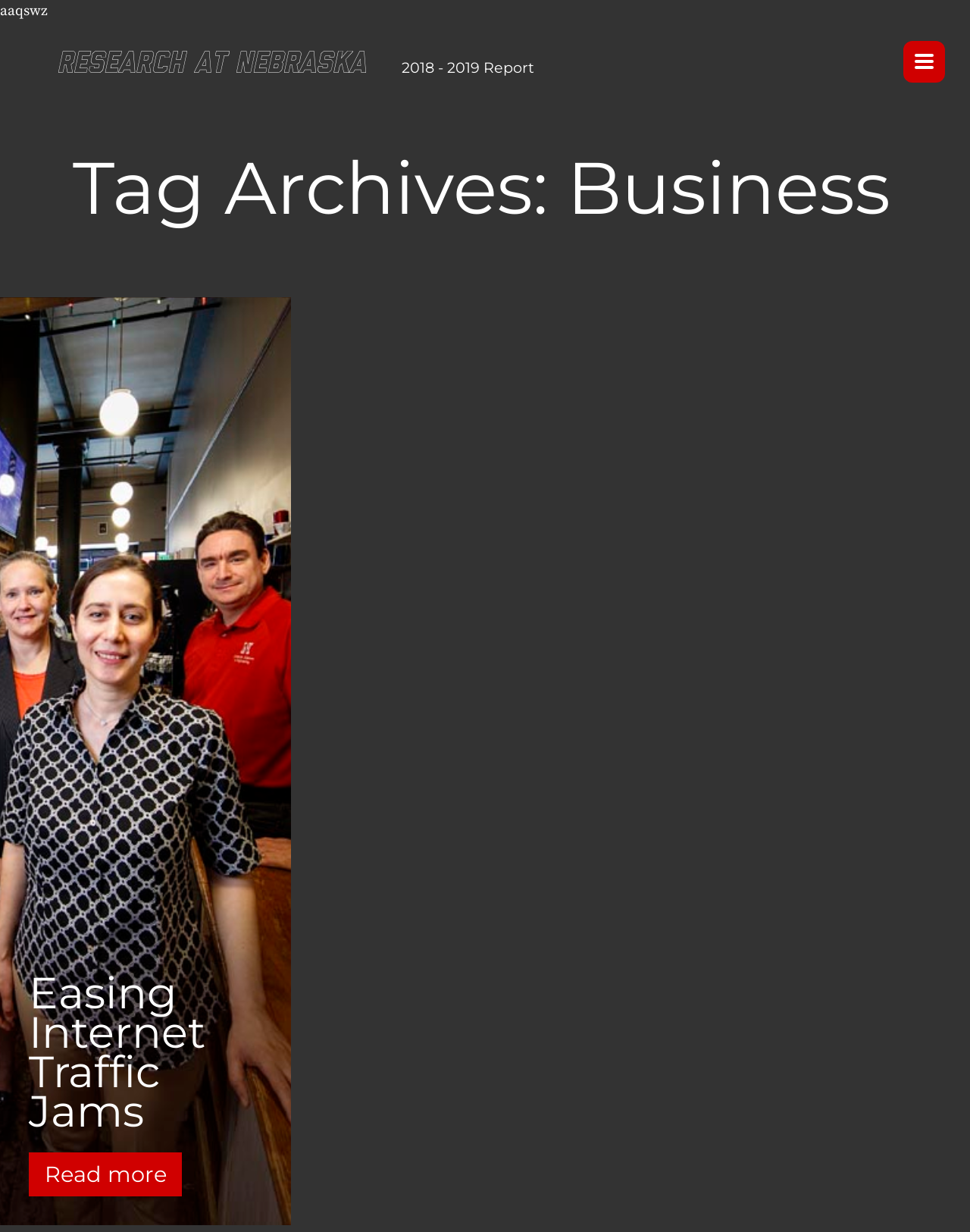Using the description "National Oceanic and Atmospheric Administration", predict the bounding box of the relevant HTML element.

[0.645, 0.424, 0.957, 0.438]